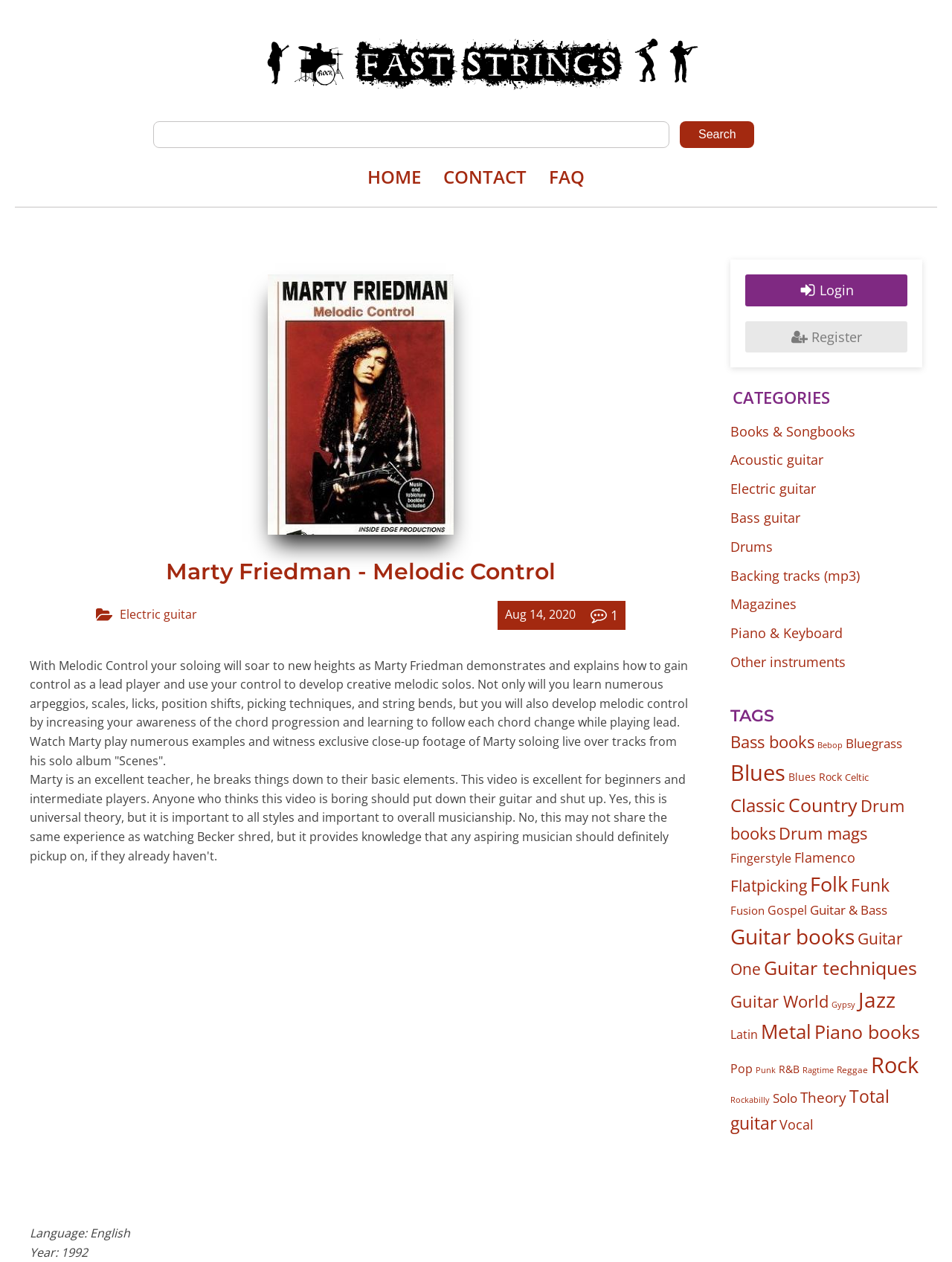Please identify the bounding box coordinates of the element's region that needs to be clicked to fulfill the following instruction: "View Electric guitar category". The bounding box coordinates should consist of four float numbers between 0 and 1, i.e., [left, top, right, bottom].

[0.126, 0.48, 0.207, 0.493]